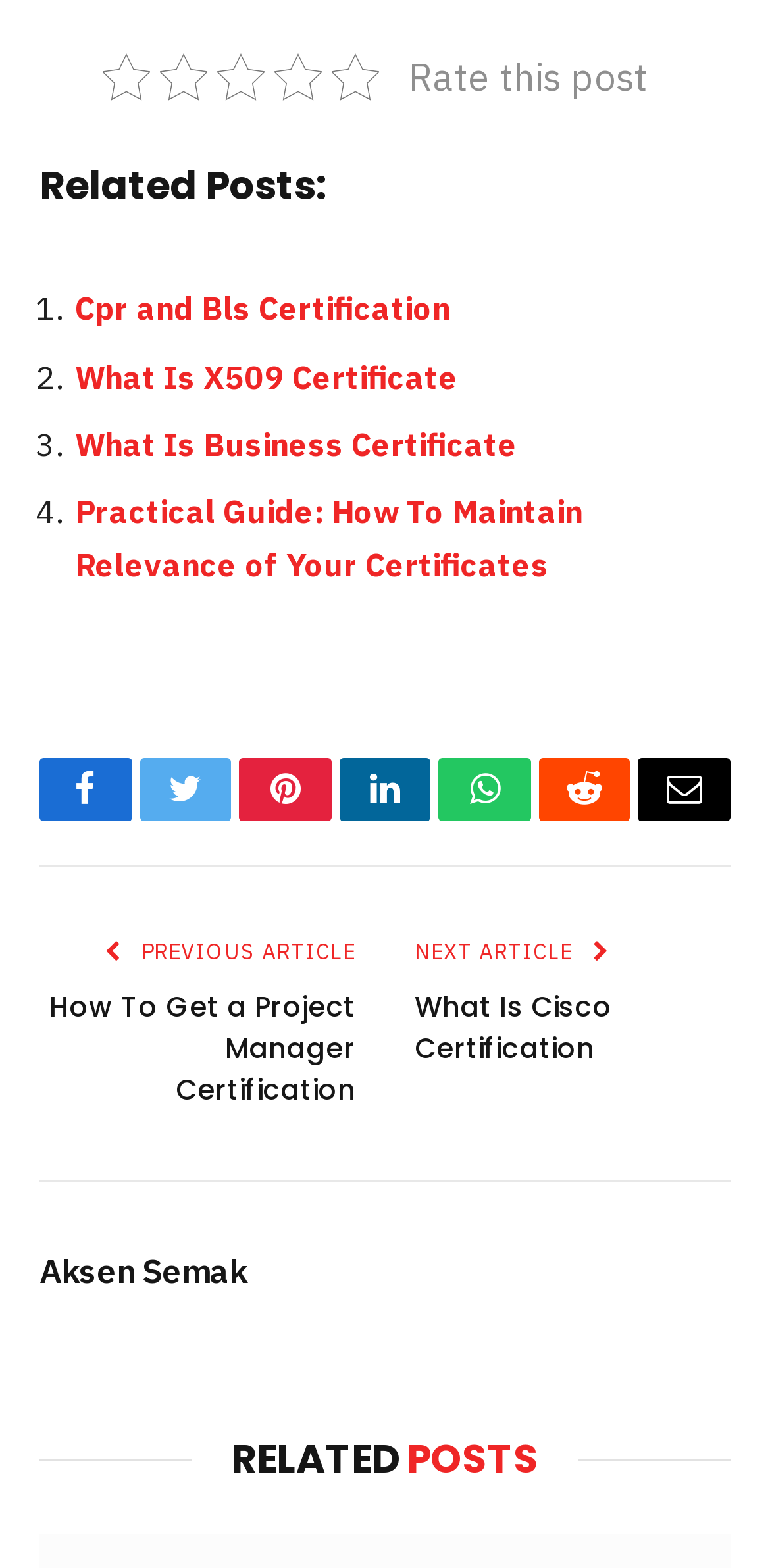Please provide a one-word or short phrase answer to the question:
What is the title of the previous article?

How To Get a Project Manager Certification